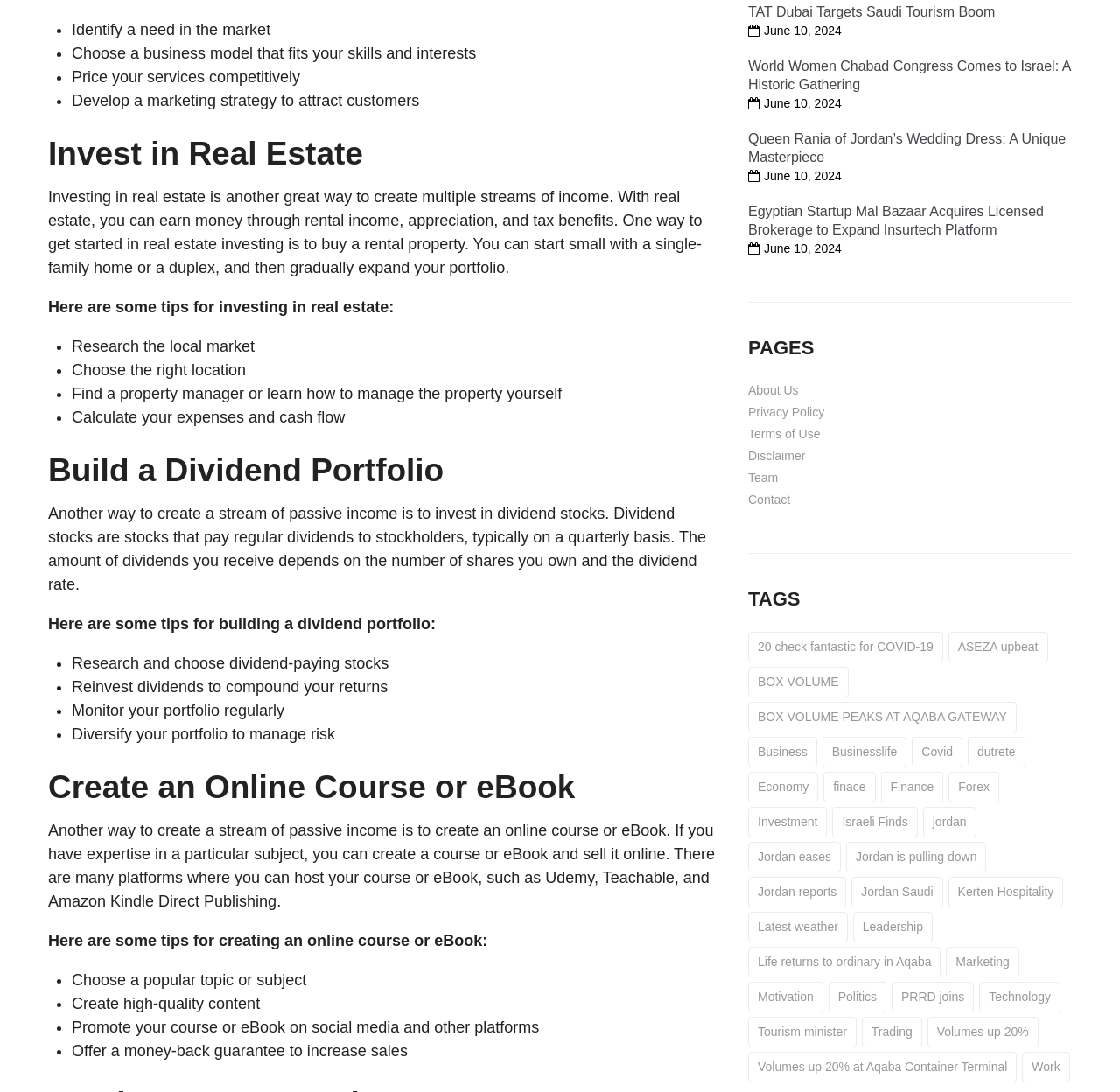Determine the bounding box coordinates for the region that must be clicked to execute the following instruction: "Read 'Invest in Real Estate'".

[0.043, 0.125, 0.645, 0.158]